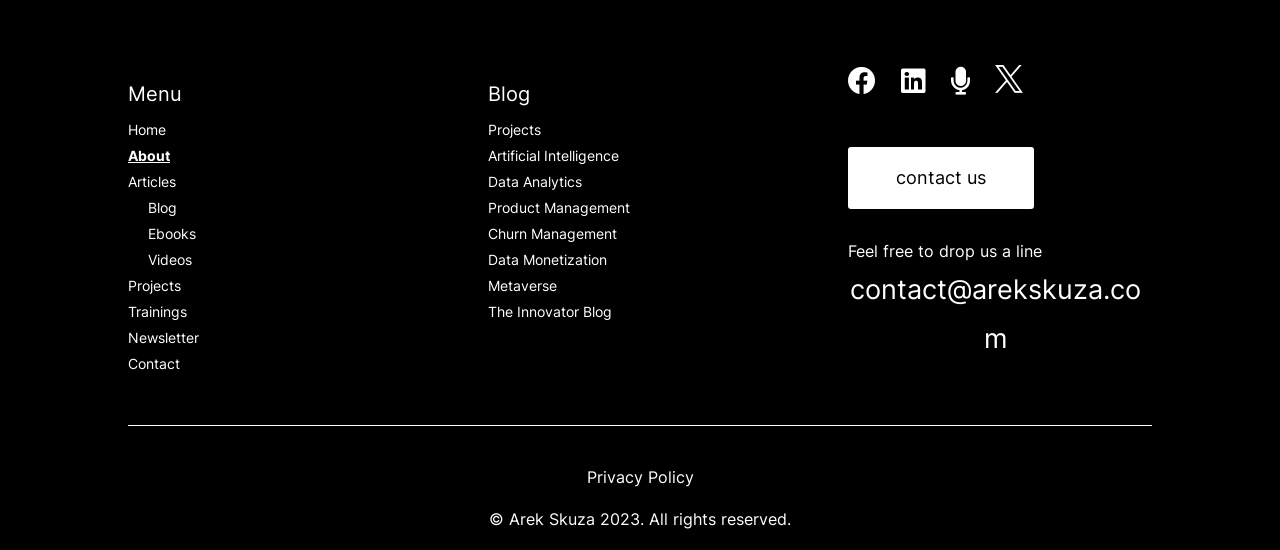Show the bounding box coordinates of the element that should be clicked to complete the task: "go to home page".

[0.1, 0.219, 0.13, 0.25]